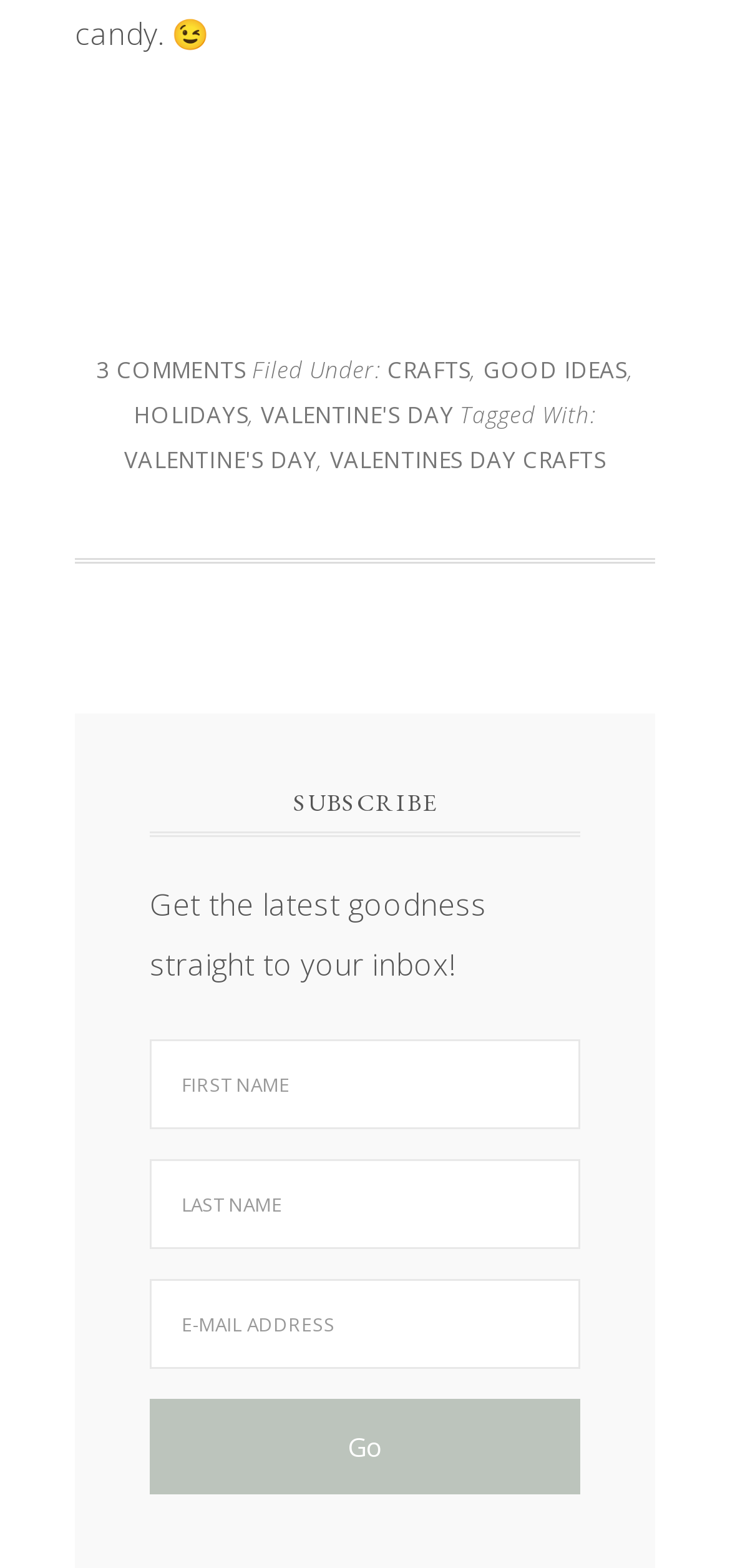Please identify the bounding box coordinates of the area that needs to be clicked to fulfill the following instruction: "Click on Custom Atlanta Hawks Jerseys."

None